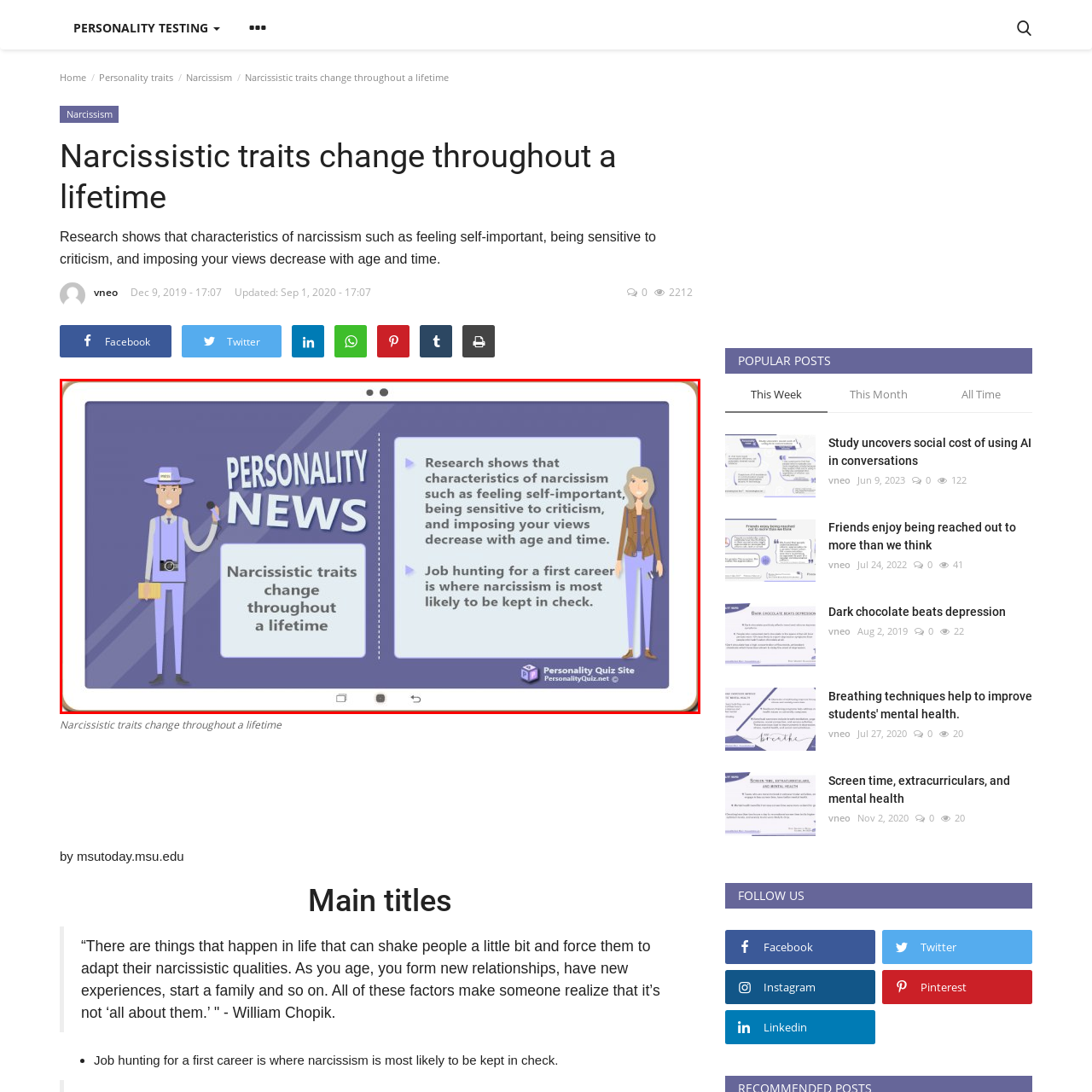Give an in-depth description of the image highlighted with the red boundary.

In this engaging infographic titled "Personality News," the central theme is the evolving nature of narcissistic traits throughout an individual's life. The left side features a cartoon character, a man with a camera, symbolizing the exploration of personality traits. He captures moments, indicating an introspective journey into personal growth. On the right, a woman stands confidently, reflecting the modern understanding of self-awareness.

The text highlights key findings from research: narcissistic characteristics, such as feelings of self-importance and sensitivity to criticism, tend to diminish with age. It further emphasizes that the early phases of job hunting are critical moments where these traits are often moderated.

Overall, this visual serves to inform and educate viewers about the fluidity of narcissism and the circumstances that can influence its manifestation throughout life. The design is colorful and inviting, aimed at sparking interest in psychological insights and self-reflection.